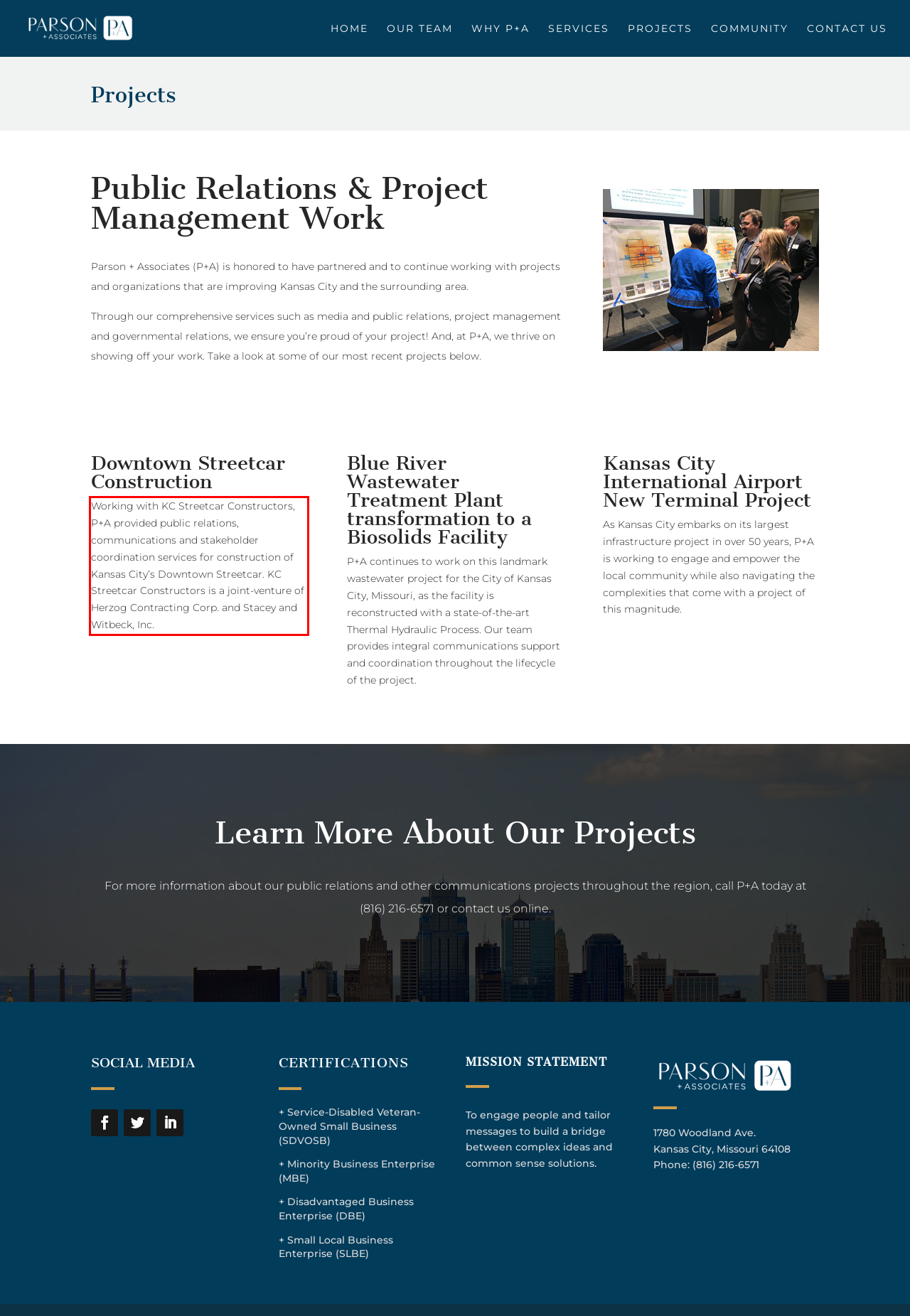Please analyze the provided webpage screenshot and perform OCR to extract the text content from the red rectangle bounding box.

Working with KC Streetcar Constructors, P+A provided public relations, communications and stakeholder coordination services for construction of Kansas City’s Downtown Streetcar. KC Streetcar Constructors is a joint-venture of Herzog Contracting Corp. and Stacey and Witbeck, Inc.